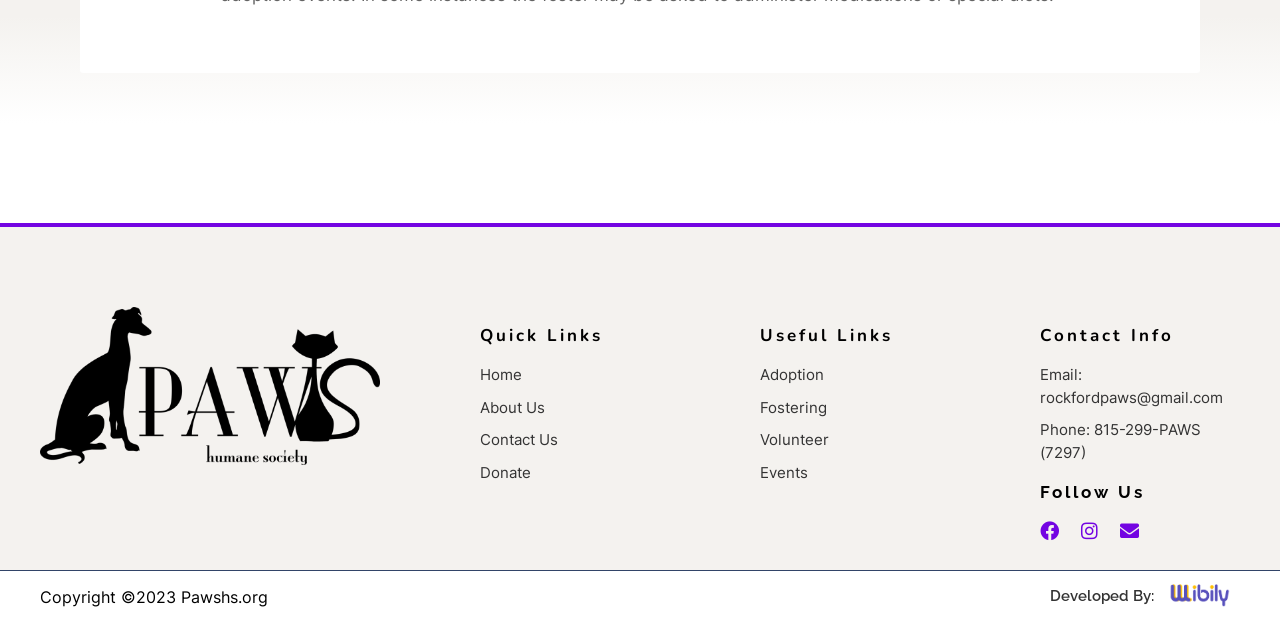How many social media platforms are listed?
Look at the image and construct a detailed response to the question.

I counted the number of social media links under the 'Follow Us' heading, which are Facebook, Instagram, and Envelope (likely an email link), so there are 3 social media platforms listed.